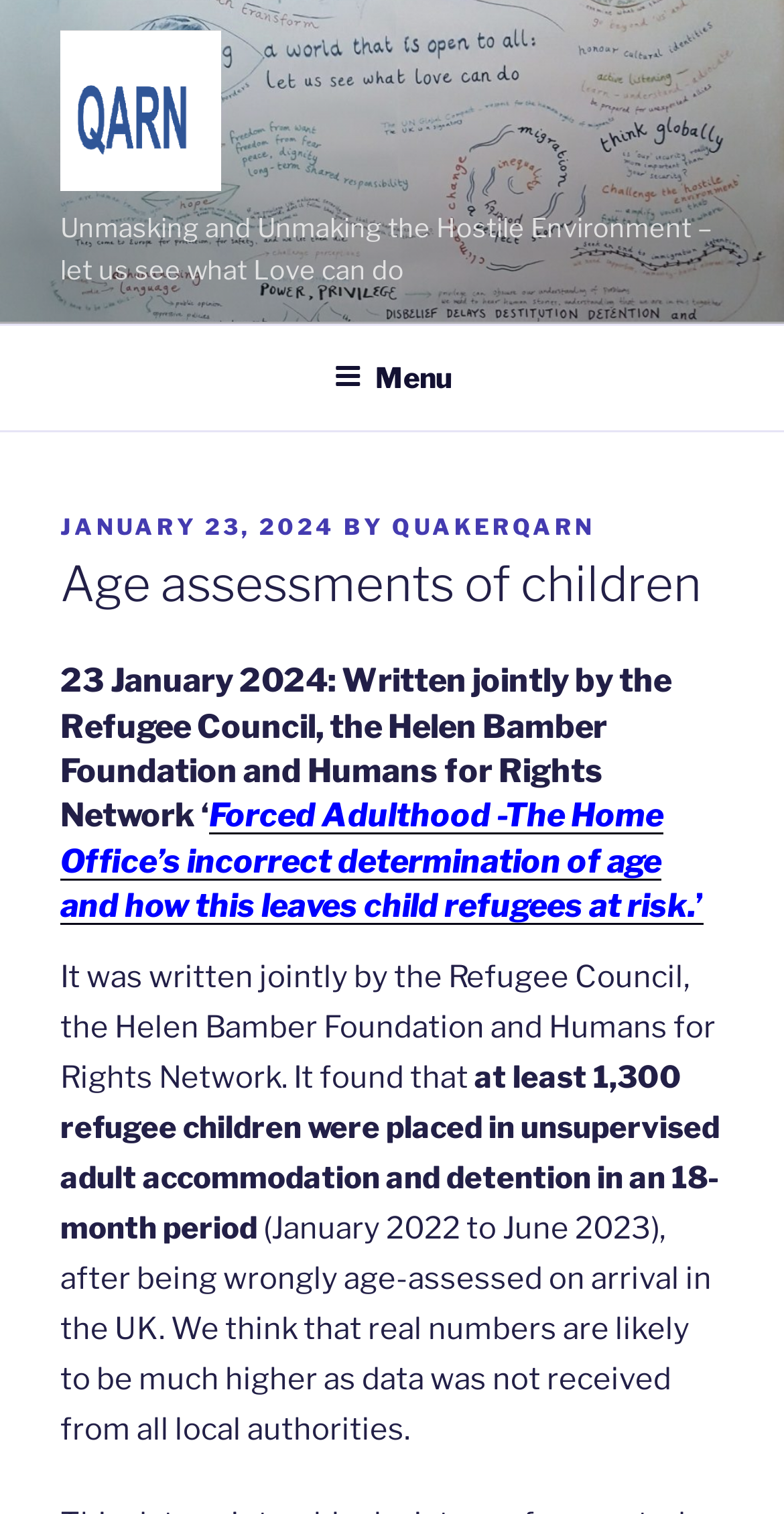Illustrate the webpage with a detailed description.

The webpage is about age assessments of children, specifically focusing on the issue of refugee children being wrongly age-assessed and placed in unsupervised adult accommodation and detention. 

At the top left of the page, there is a link. Below it, there is a heading that reads "Unmasking and Unmaking the Hostile Environment – let us see what Love can do". 

On the top of the page, there is a navigation menu labeled "Top Menu" that spans the entire width of the page. Within this menu, there is a button labeled "Menu" that, when expanded, reveals a dropdown menu.

Below the navigation menu, there is a section that appears to be a blog post or article. It starts with a header that reads "Age assessments of children" and is followed by a subheading that reads "23 January 2024: Written jointly by the Refugee Council, the Helen Bamber Foundation and Humans for Rights Network ‘Forced Adulthood -The Home Office’s incorrect determination of age and how this leaves child refugees at risk.’". 

The article then continues with a link to the report "Forced Adulthood -The Home Office’s incorrect determination of age and how this leaves child refugees at risk." and several paragraphs of text that summarize the report's findings, including the fact that at least 1,300 refugee children were placed in unsupervised adult accommodation and detention after being wrongly age-assessed on arrival in the UK.